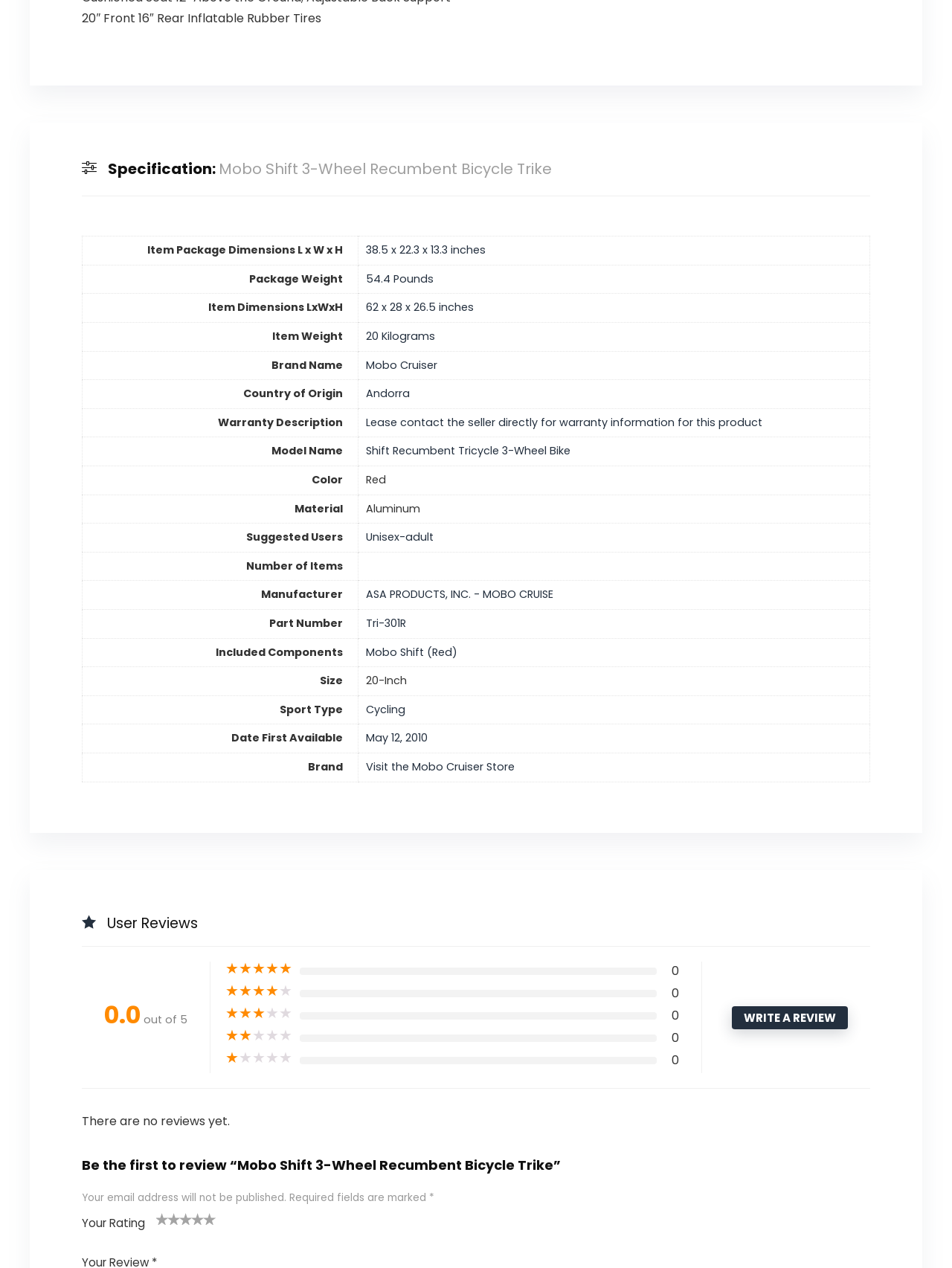Determine the bounding box coordinates of the clickable region to follow the instruction: "Read user reviews".

[0.086, 0.718, 0.914, 0.738]